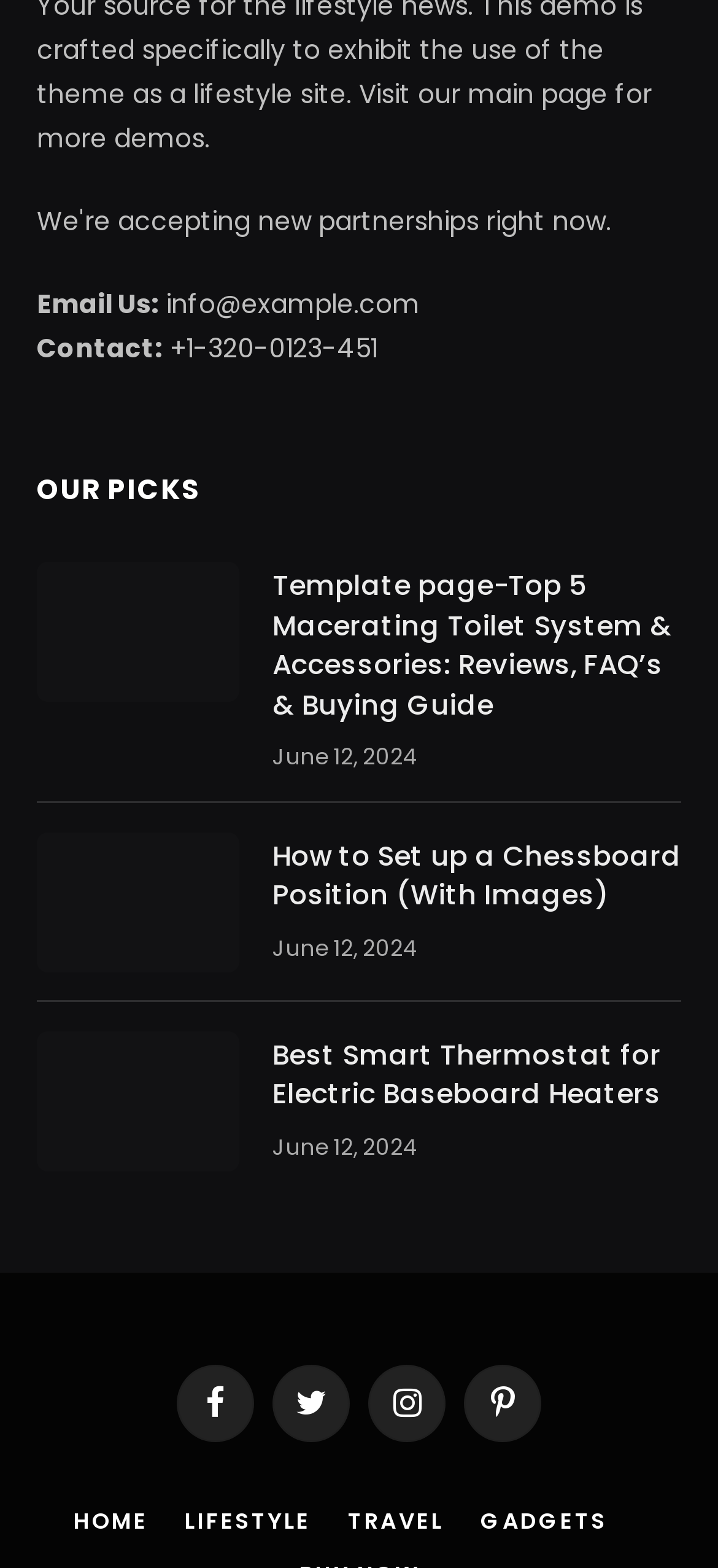Could you provide the bounding box coordinates for the portion of the screen to click to complete this instruction: "Contact us through email"?

[0.231, 0.182, 0.585, 0.206]